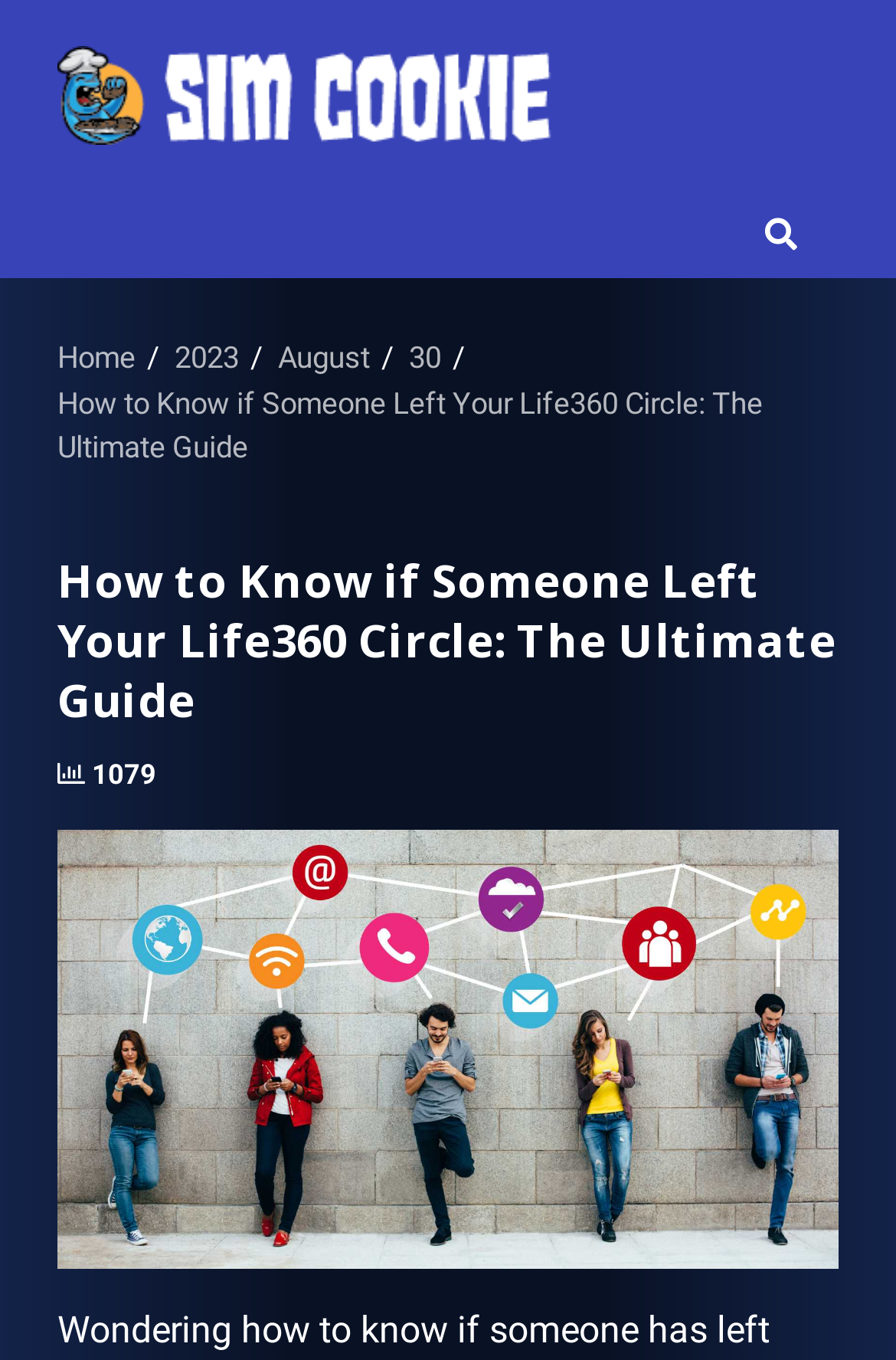Extract the primary headline from the webpage and present its text.

How to Know if Someone Left Your Life360 Circle: The Ultimate Guide